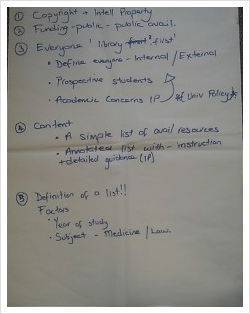Please provide a one-word or short phrase answer to the question:
What is the focus of the second section?

Inclusivity in library services